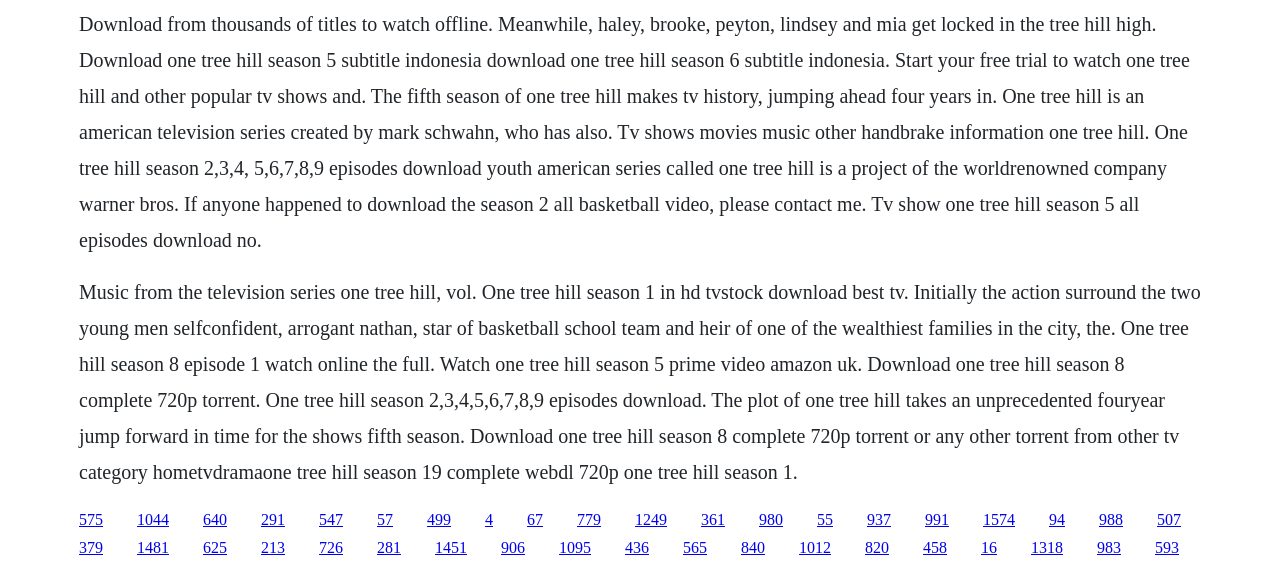Predict the bounding box coordinates of the area that should be clicked to accomplish the following instruction: "Click the link to download One Tree Hill Season 8 complete 720p torrent". The bounding box coordinates should consist of four float numbers between 0 and 1, i.e., [left, top, right, bottom].

[0.062, 0.894, 0.08, 0.924]